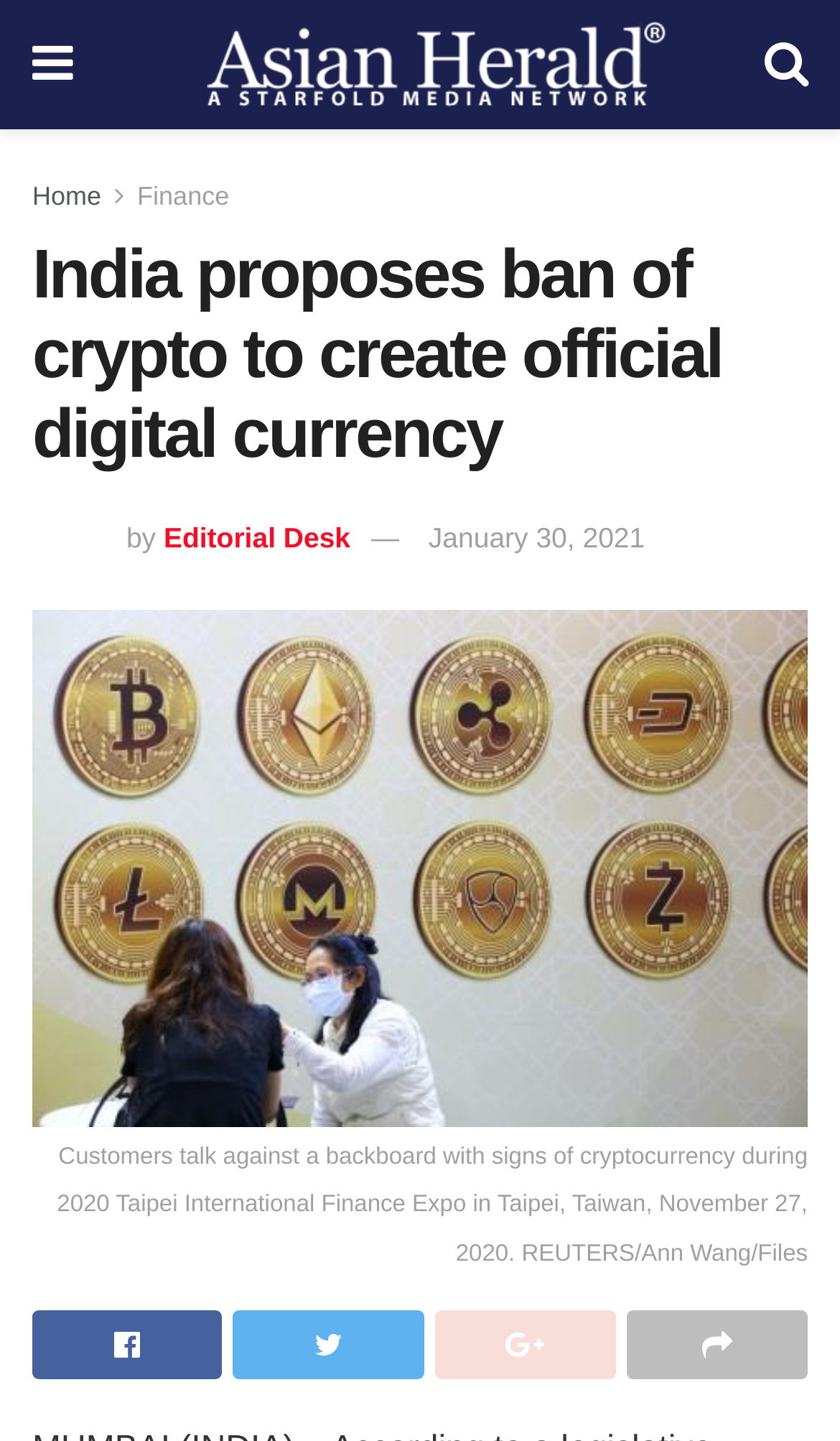Generate the title text from the webpage.

India proposes ban of crypto to create official digital currency